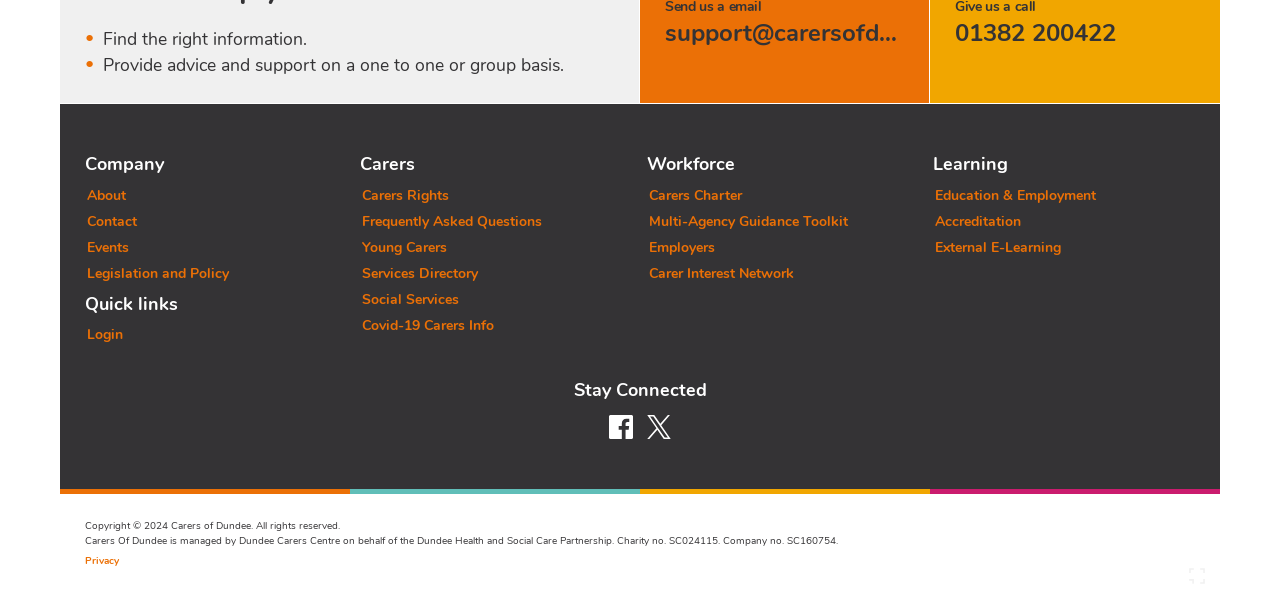What is the charity number of Carers of Dundee?
Provide a concise answer using a single word or phrase based on the image.

SC024115